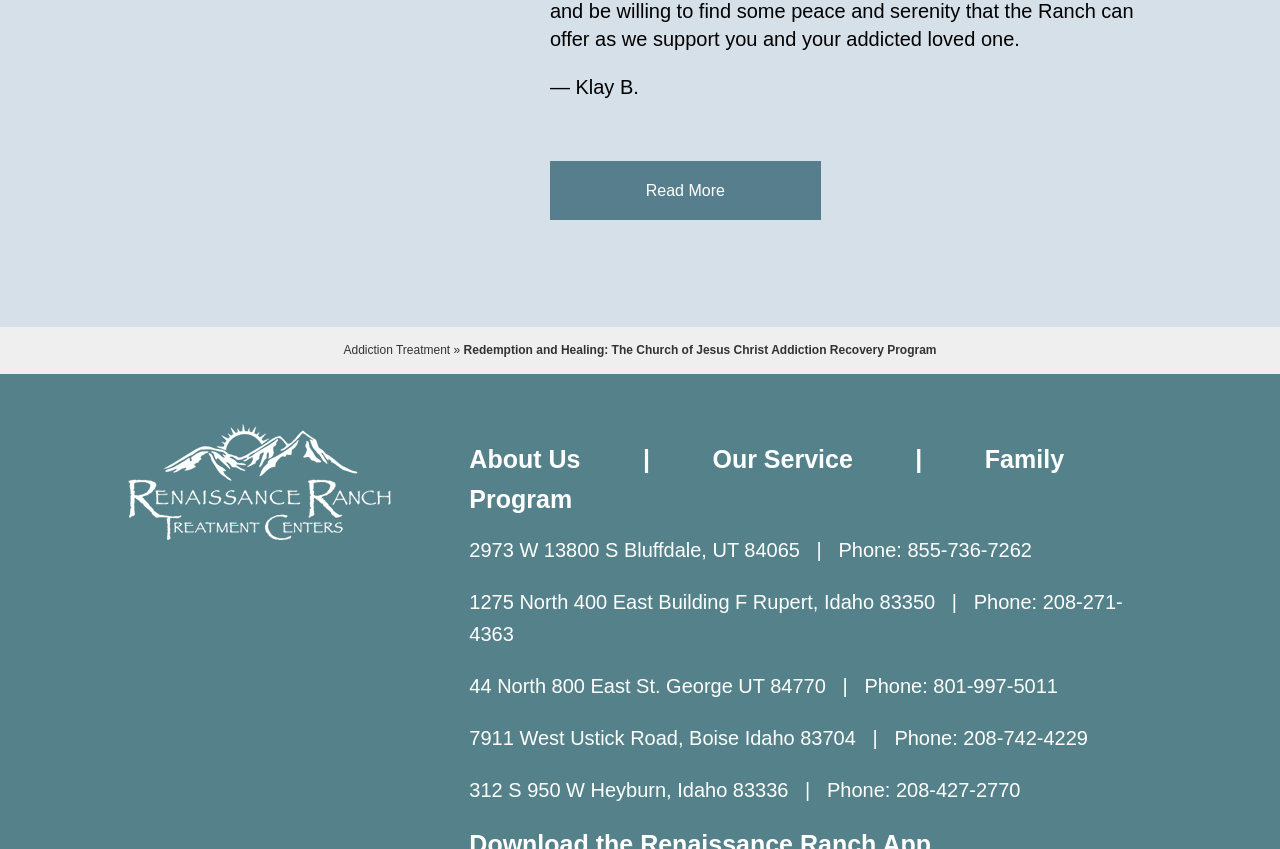Use the details in the image to answer the question thoroughly: 
What is the address of the location in Bluffdale, UT?

The address is mentioned in the link element '2973 W 13800 S Bluffdale, UT 84065' which is located in the middle of the webpage